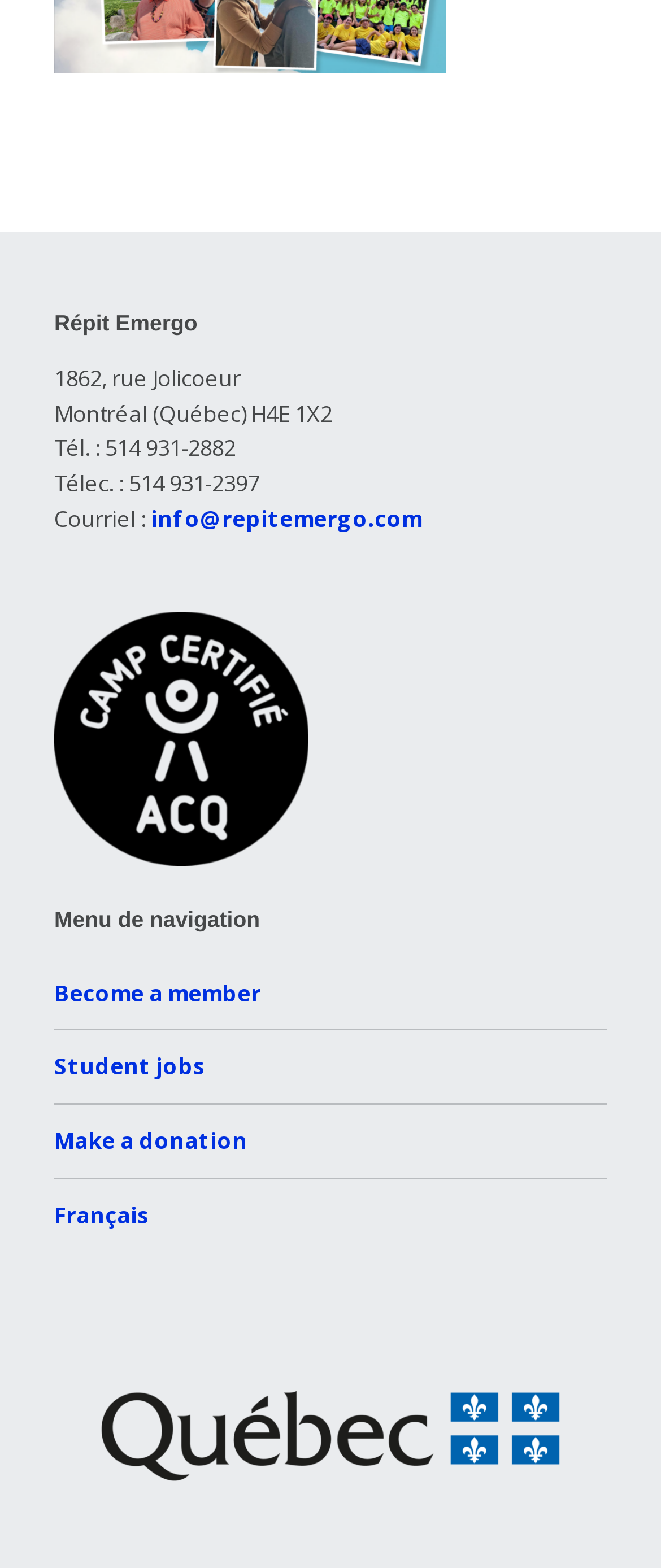Extract the bounding box coordinates for the UI element described as: "Student jobs".

[0.082, 0.67, 0.31, 0.69]